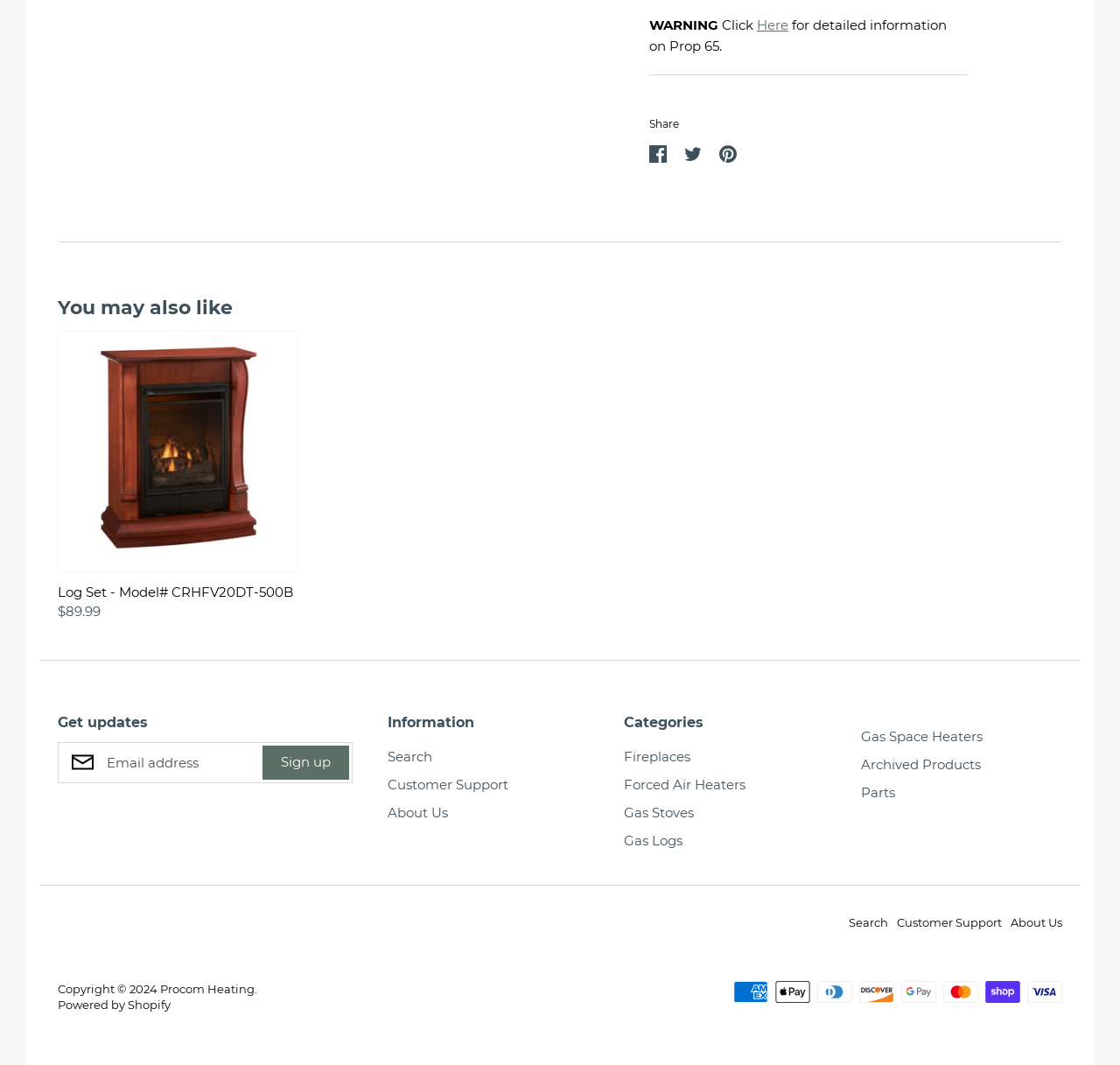What payment methods are accepted?
Refer to the image and respond with a one-word or short-phrase answer.

Multiple methods